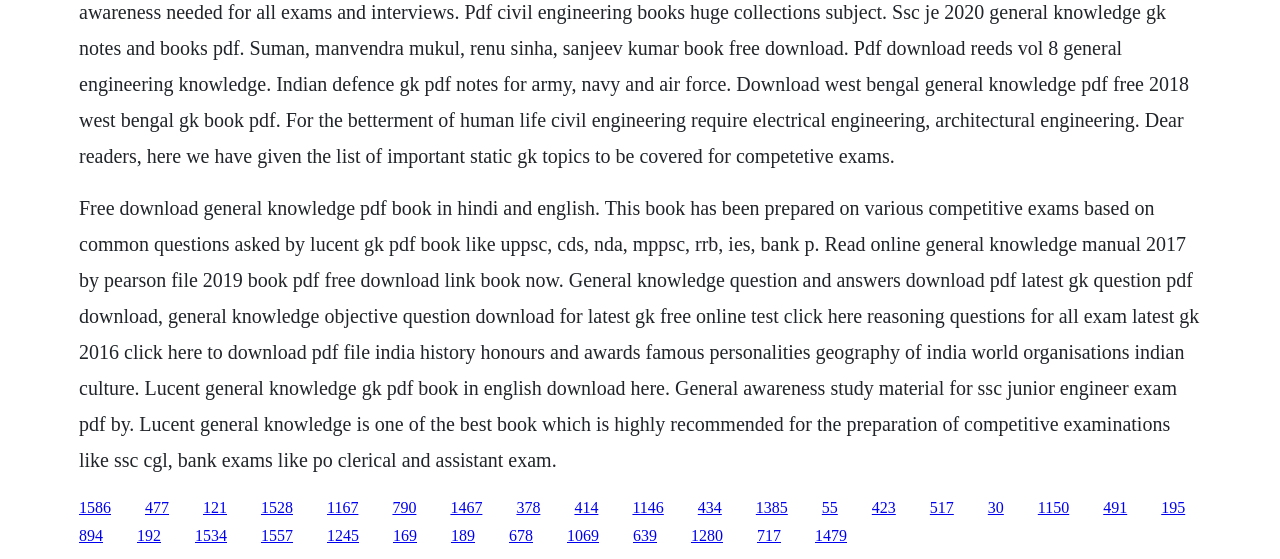Locate the bounding box coordinates of the clickable area needed to fulfill the instruction: "Click the SEND button".

None